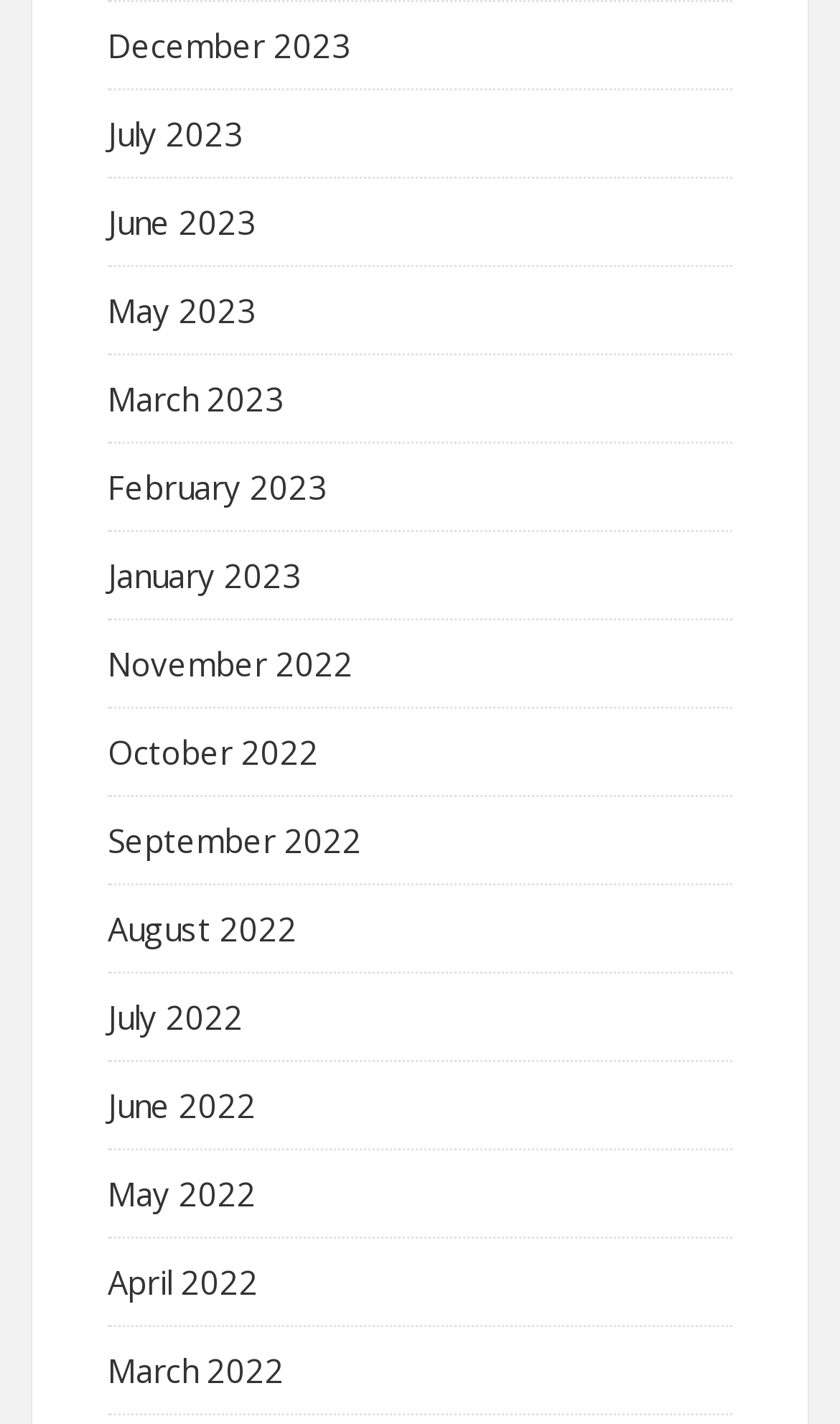Please find the bounding box for the UI component described as follows: "About".

None